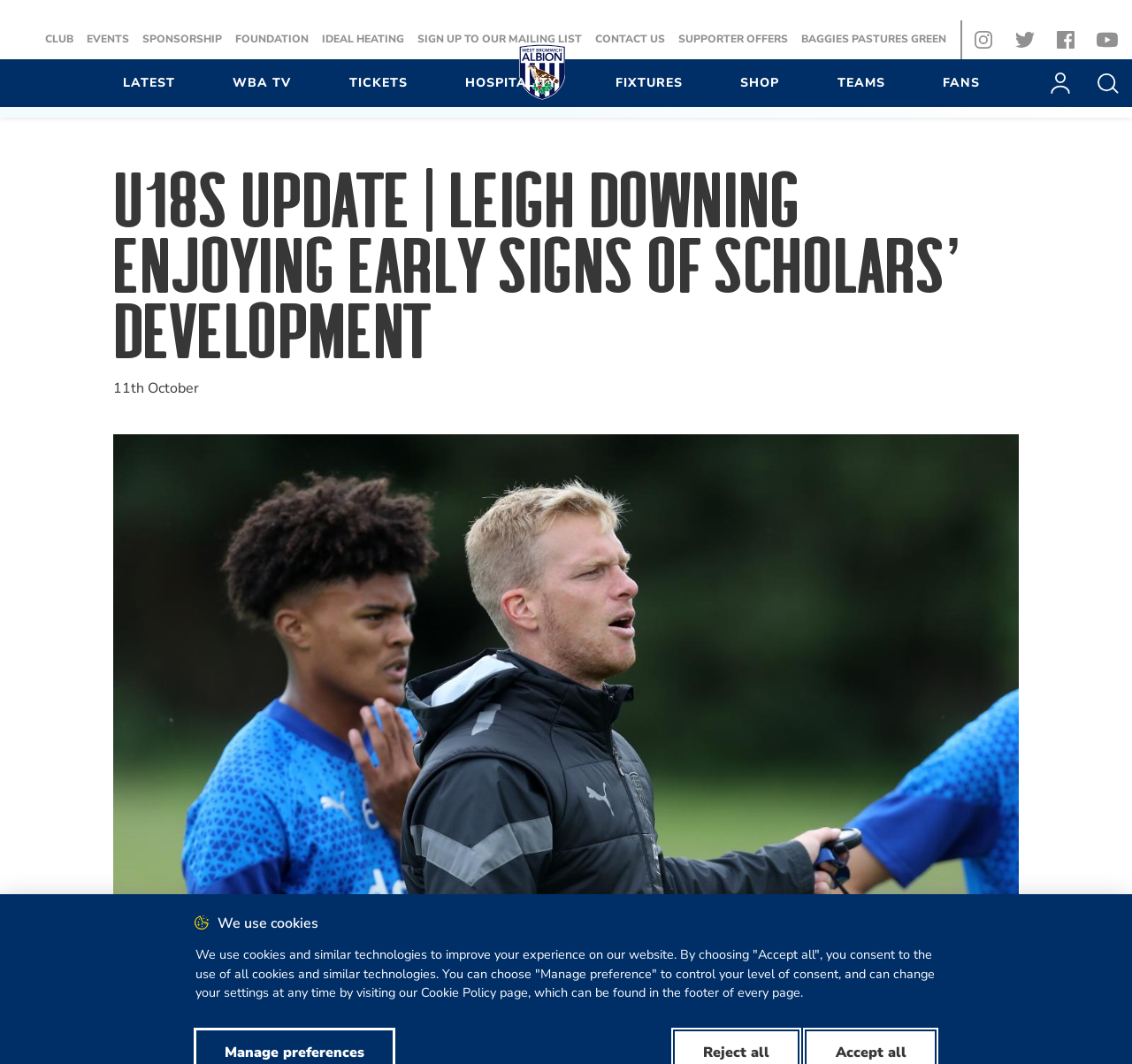What is the title or heading displayed on the webpage?

U18S UPDATE | LEIGH DOWNING ENJOYING EARLY SIGNS OF SCHOLARS’ DEVELOPMENT